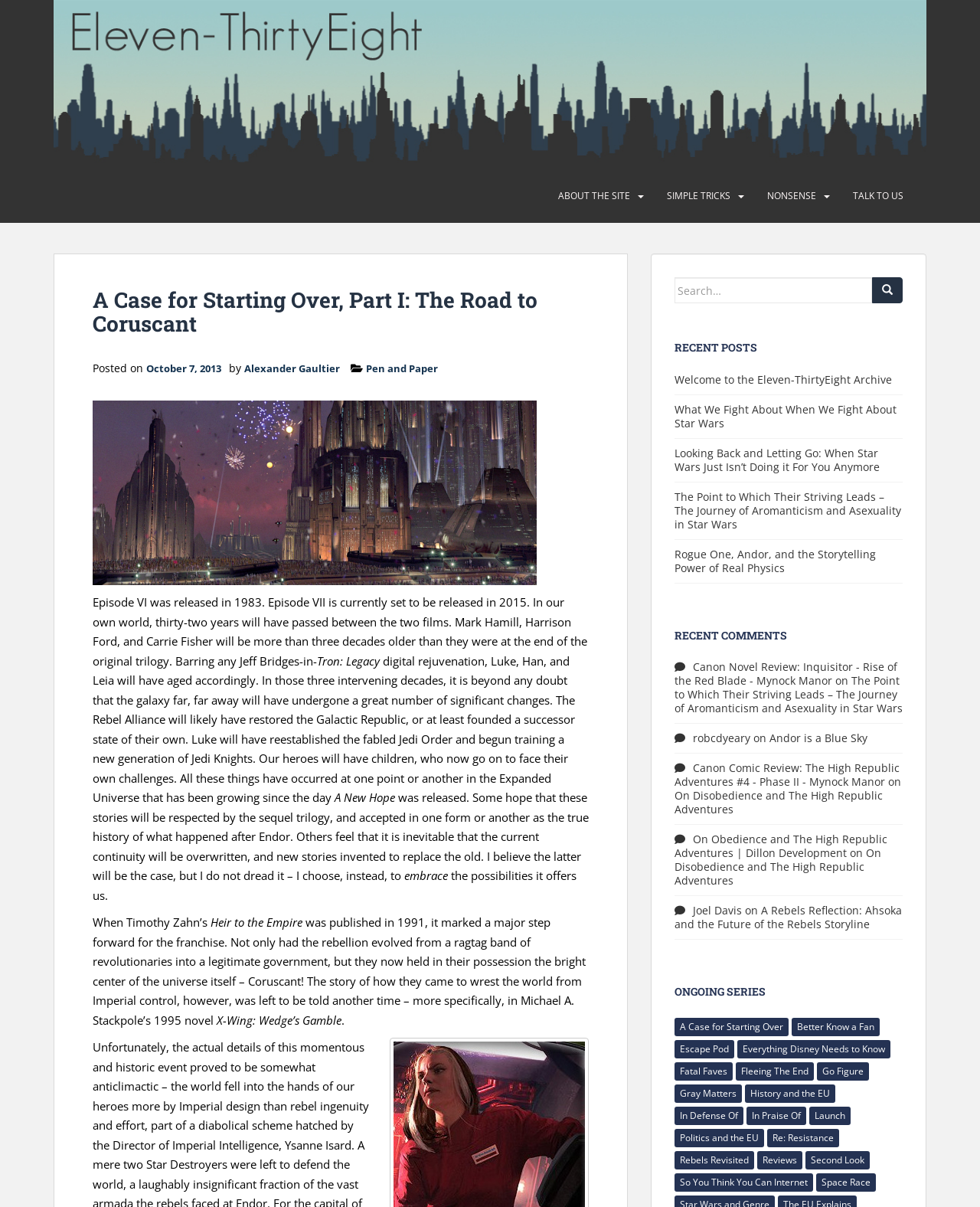Please identify the bounding box coordinates of the clickable element to fulfill the following instruction: "Explore the ongoing series 'A Case for Starting Over'". The coordinates should be four float numbers between 0 and 1, i.e., [left, top, right, bottom].

[0.688, 0.843, 0.805, 0.858]